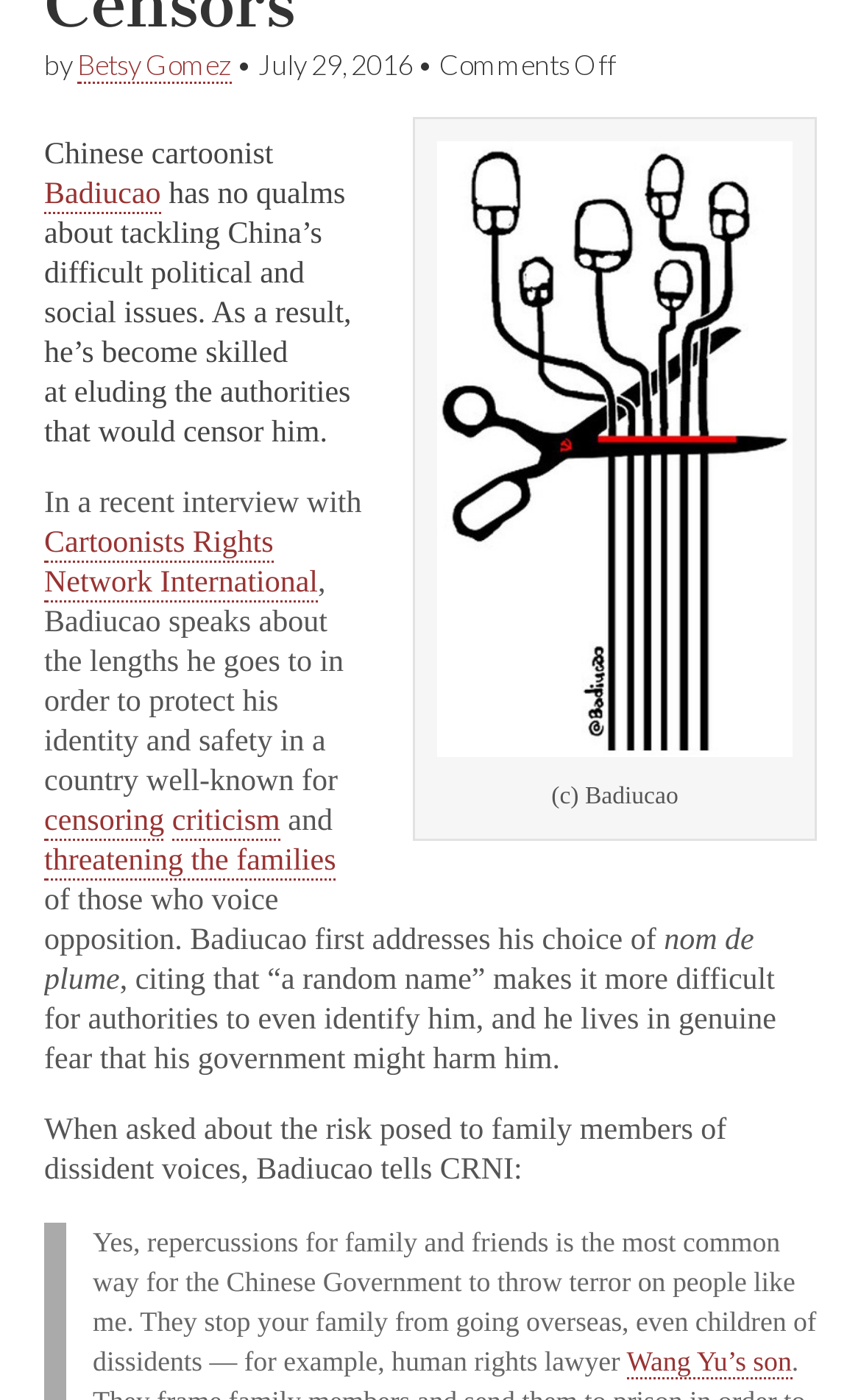Identify the bounding box coordinates of the section to be clicked to complete the task described by the following instruction: "Learn about Wang Yu's son". The coordinates should be four float numbers between 0 and 1, formatted as [left, top, right, bottom].

[0.728, 0.962, 0.919, 0.986]